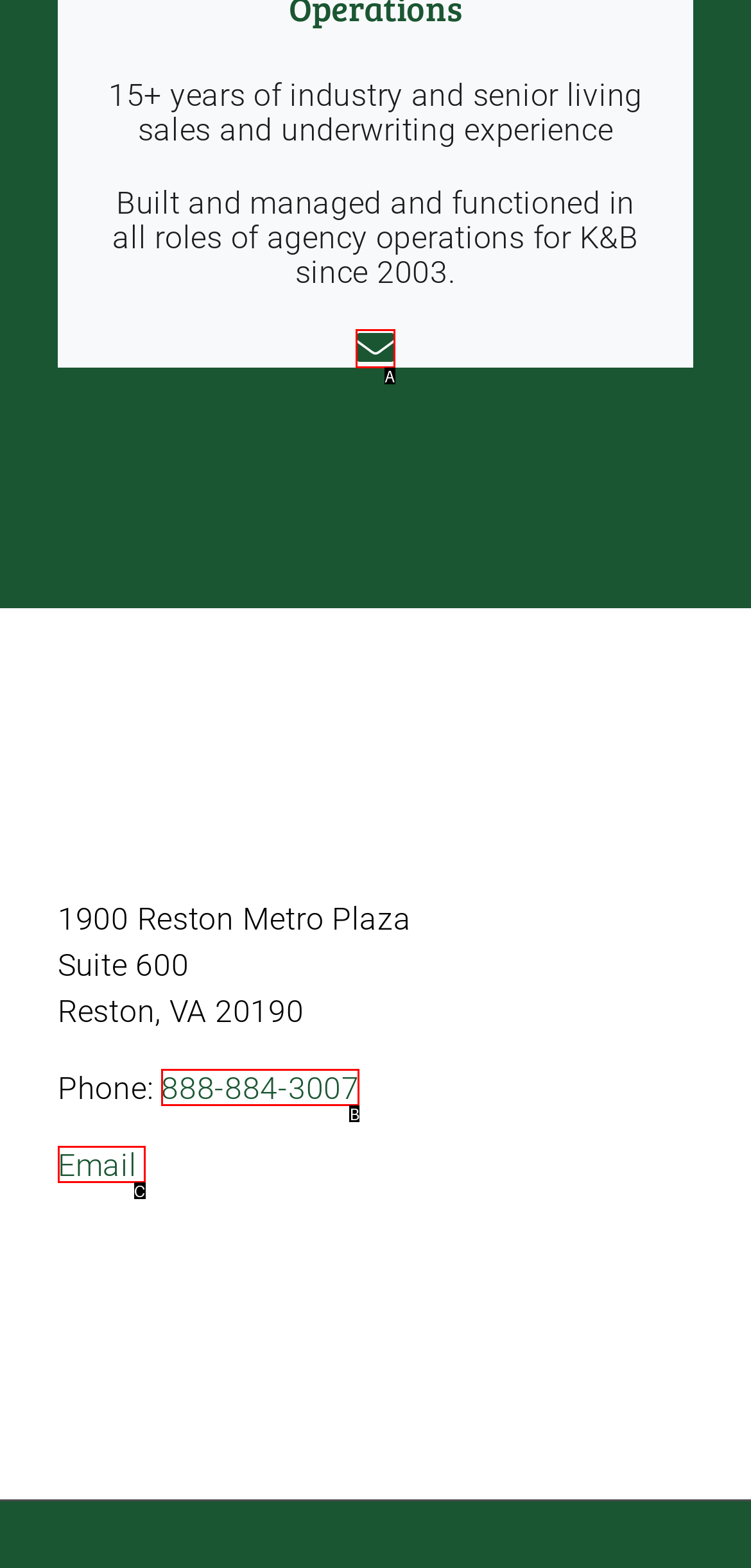Choose the option that matches the following description: 888-884-3007
Reply with the letter of the selected option directly.

B